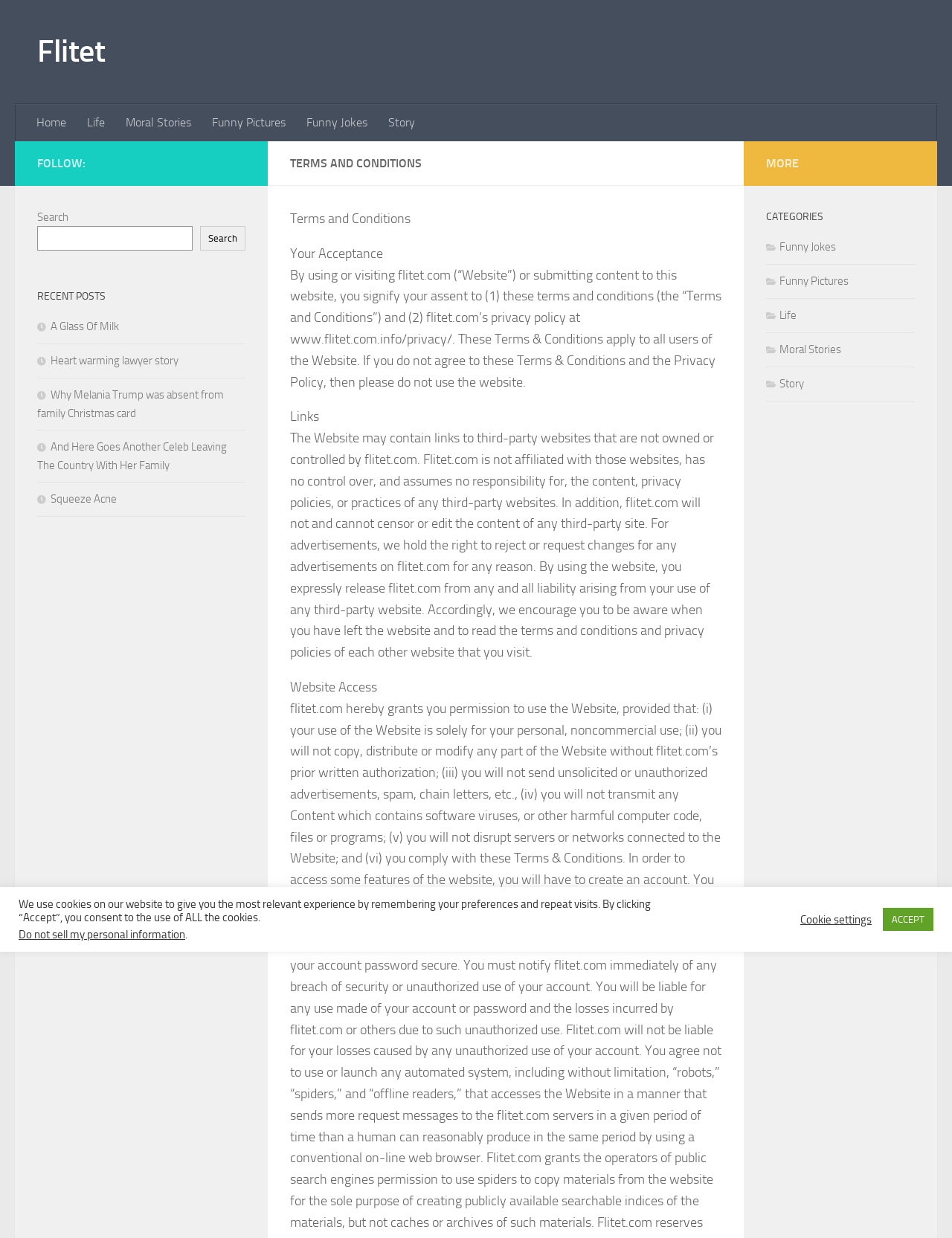Using the description "Skip to content", predict the bounding box of the relevant HTML element.

[0.003, 0.002, 0.121, 0.031]